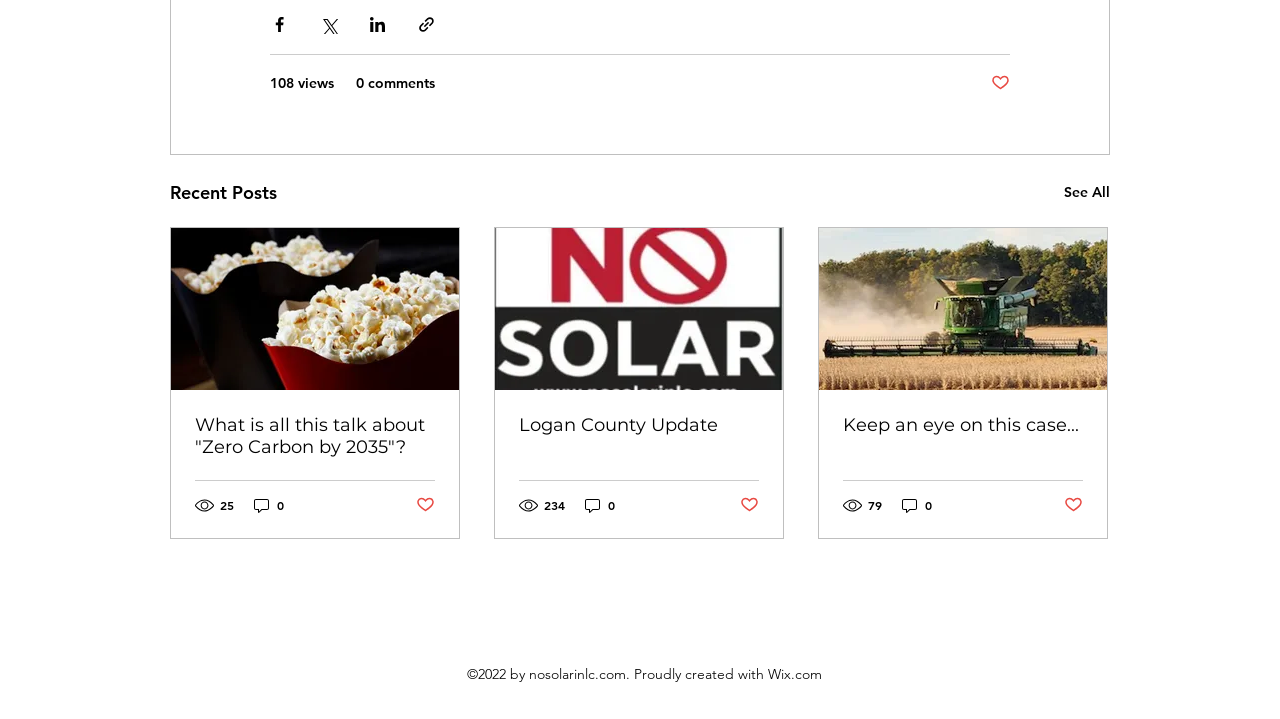Please identify the bounding box coordinates of the element that needs to be clicked to perform the following instruction: "Share via Facebook".

[0.211, 0.02, 0.226, 0.047]